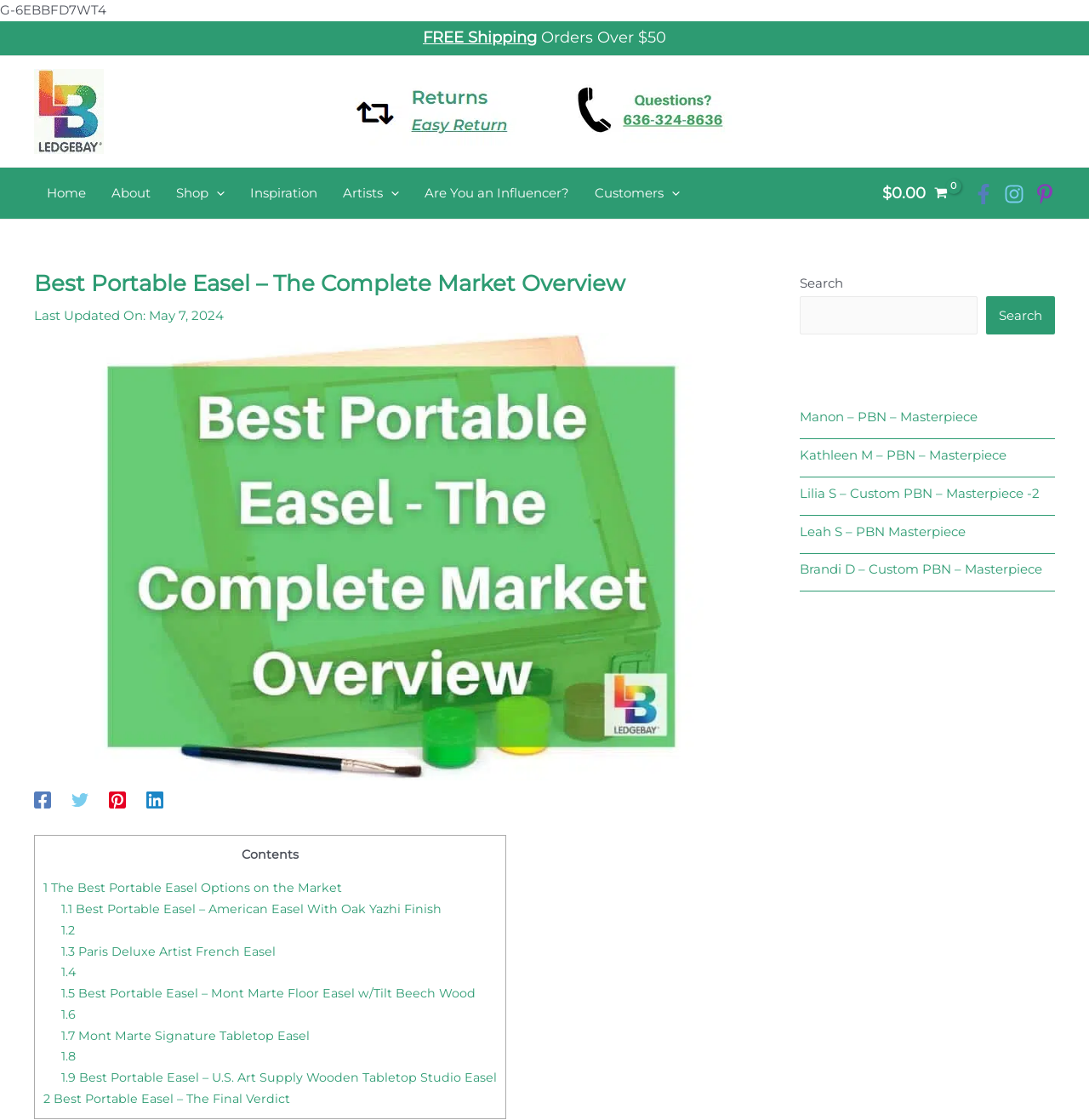Using the provided description: "parent_node: Customers aria-label="Menu Toggle"", find the bounding box coordinates of the corresponding UI element. The output should be four float numbers between 0 and 1, in the format [left, top, right, bottom].

[0.609, 0.15, 0.624, 0.195]